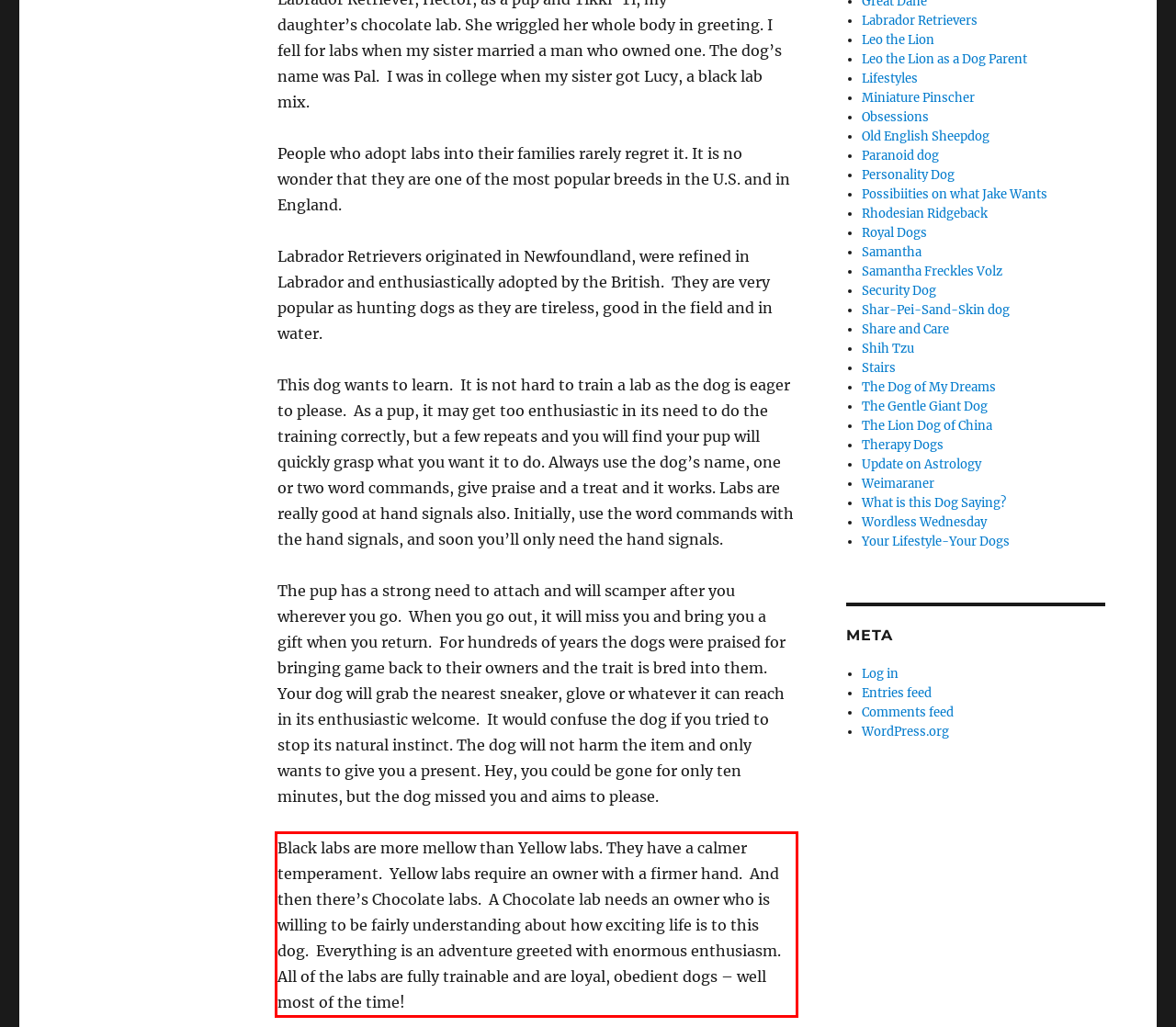Extract and provide the text found inside the red rectangle in the screenshot of the webpage.

Black labs are more mellow than Yellow labs. They have a calmer temperament. Yellow labs require an owner with a firmer hand. And then there’s Chocolate labs. A Chocolate lab needs an owner who is willing to be fairly understanding about how exciting life is to this dog. Everything is an adventure greeted with enormous enthusiasm. All of the labs are fully trainable and are loyal, obedient dogs – well most of the time!